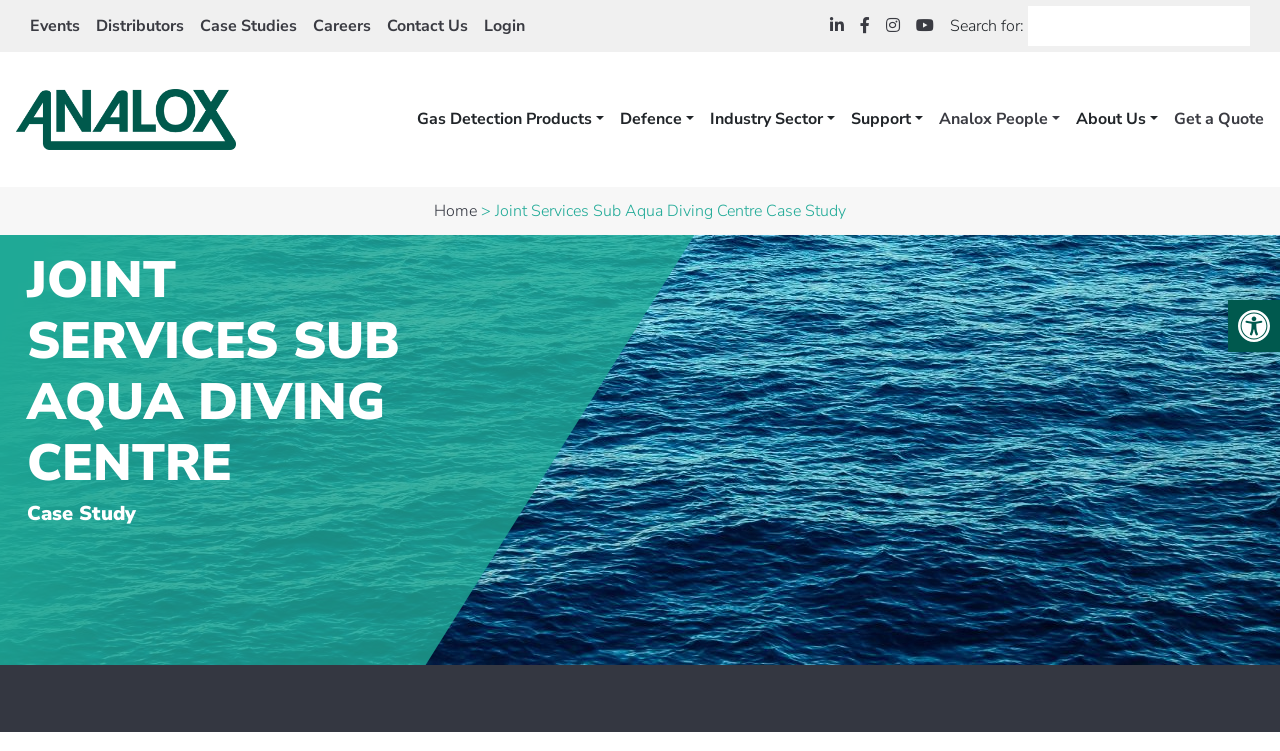What is the text of the breadcrumb navigation?
Based on the visual information, provide a detailed and comprehensive answer.

I looked at the breadcrumb navigation element, which has a link to 'Home' and a text separator '>'. The breadcrumb navigation text is 'Home > Joint Services Sub Aqua Diving Centre Case Study'.